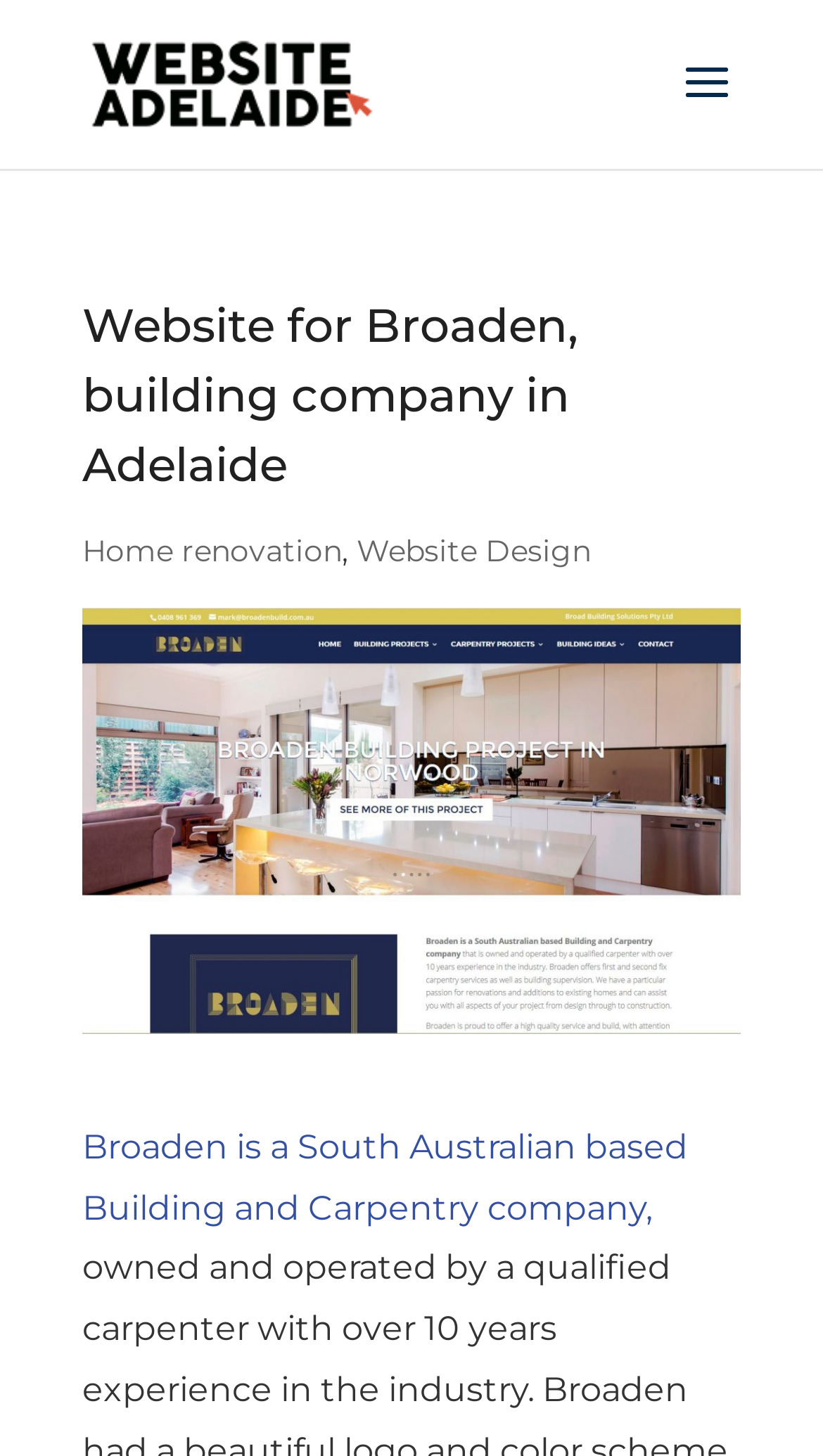Find and provide the bounding box coordinates for the UI element described with: "alt="Website Adelaide"".

[0.11, 0.042, 0.453, 0.07]